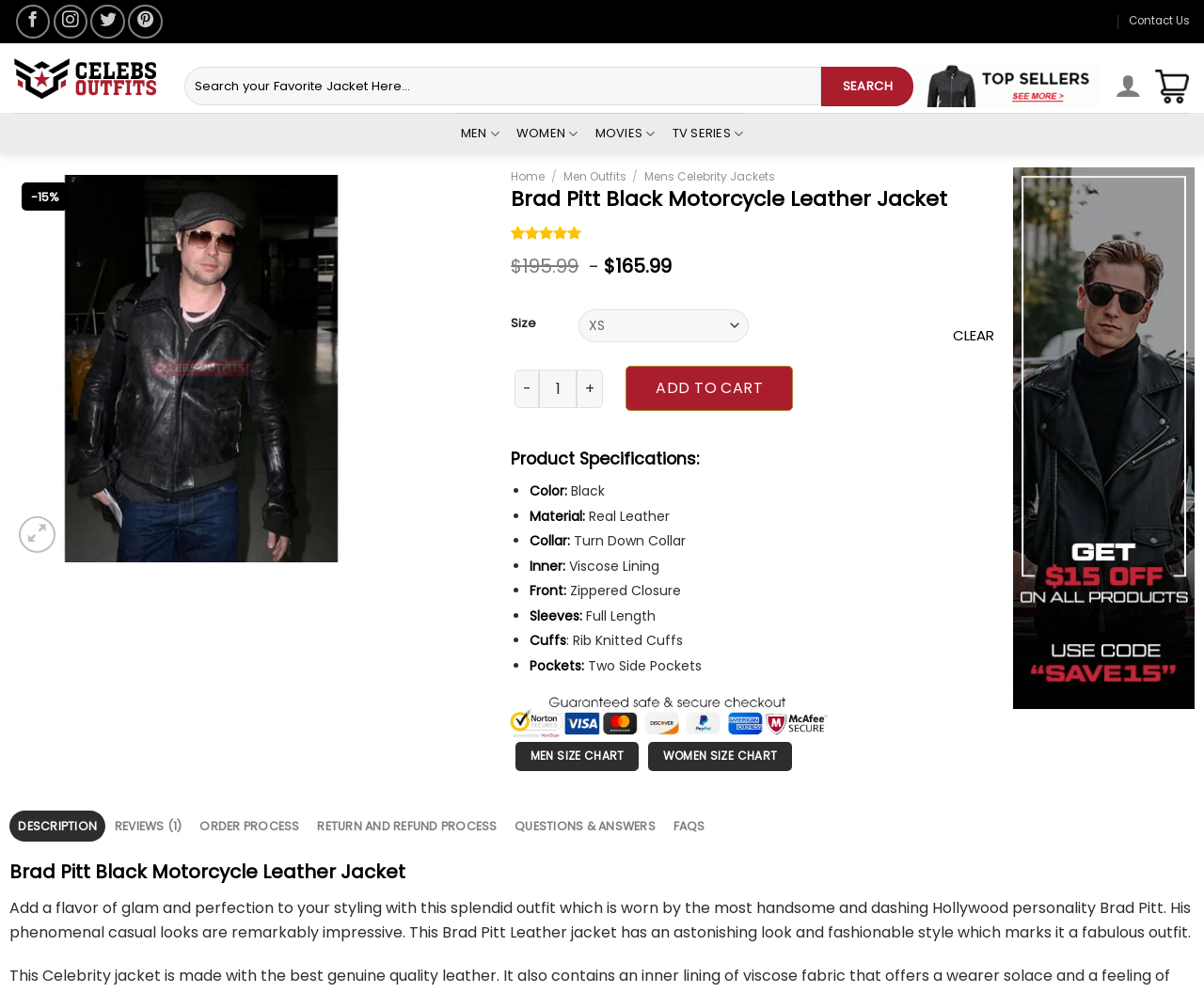Use the details in the image to answer the question thoroughly: 
How many side pockets does the jacket have?

The number of side pockets can be found in the product specifications section, where it is listed as 'Two Side Pockets' under the 'Pockets' category.